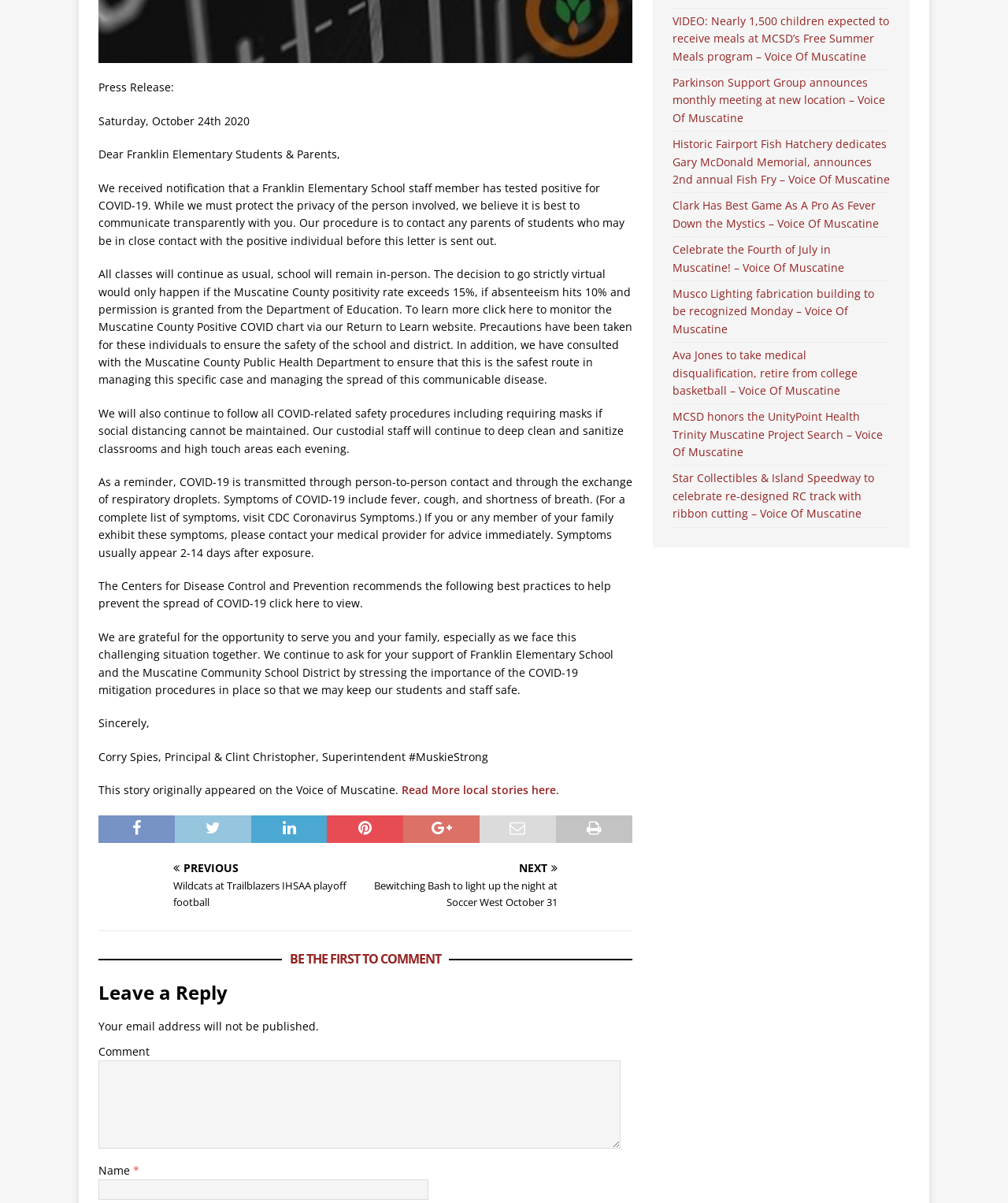Respond concisely with one word or phrase to the following query:
What is the date mentioned in the press release?

Saturday, October 24th 2020